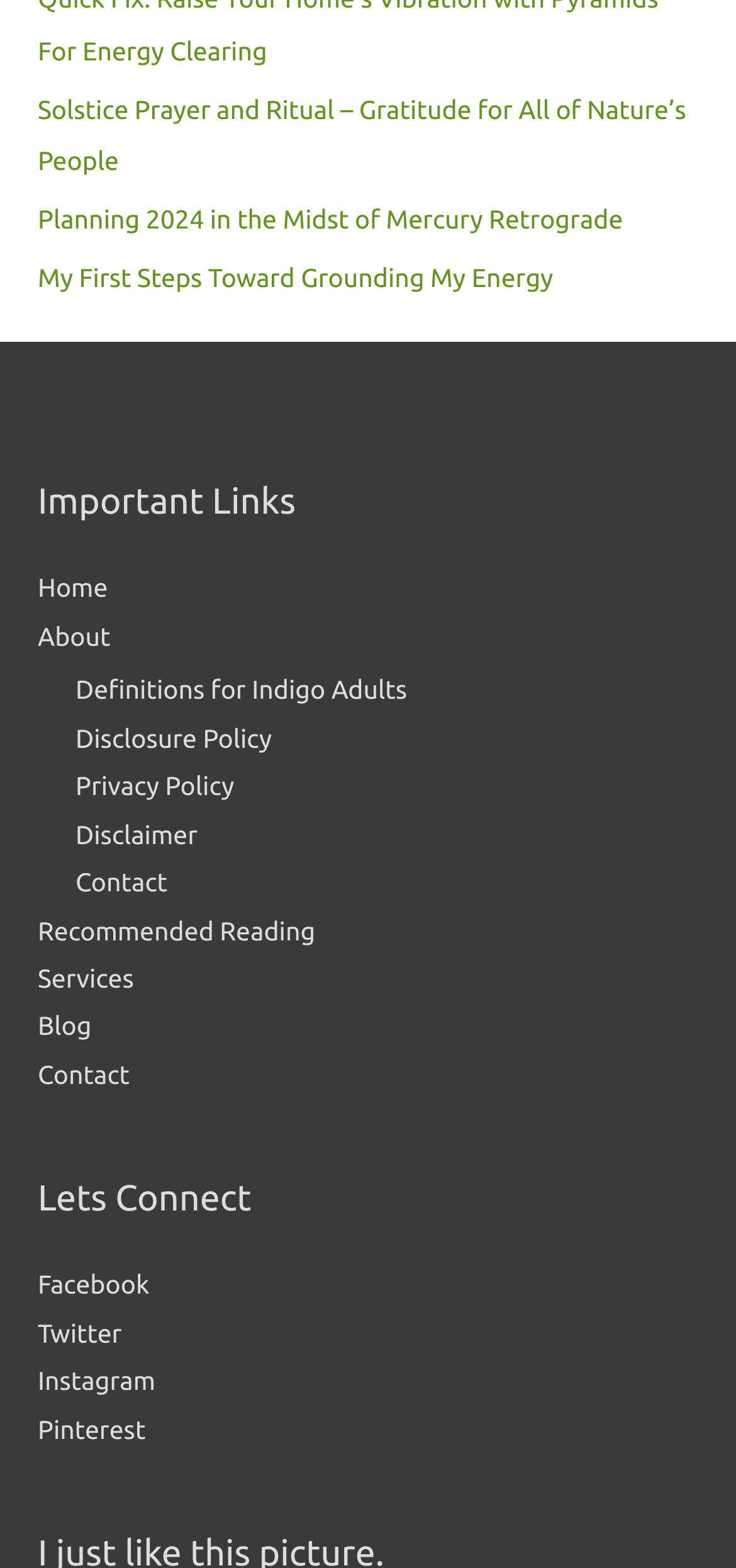Provide the bounding box coordinates of the area you need to click to execute the following instruction: "Read the article about Solstice Prayer and Ritual".

[0.051, 0.06, 0.932, 0.112]